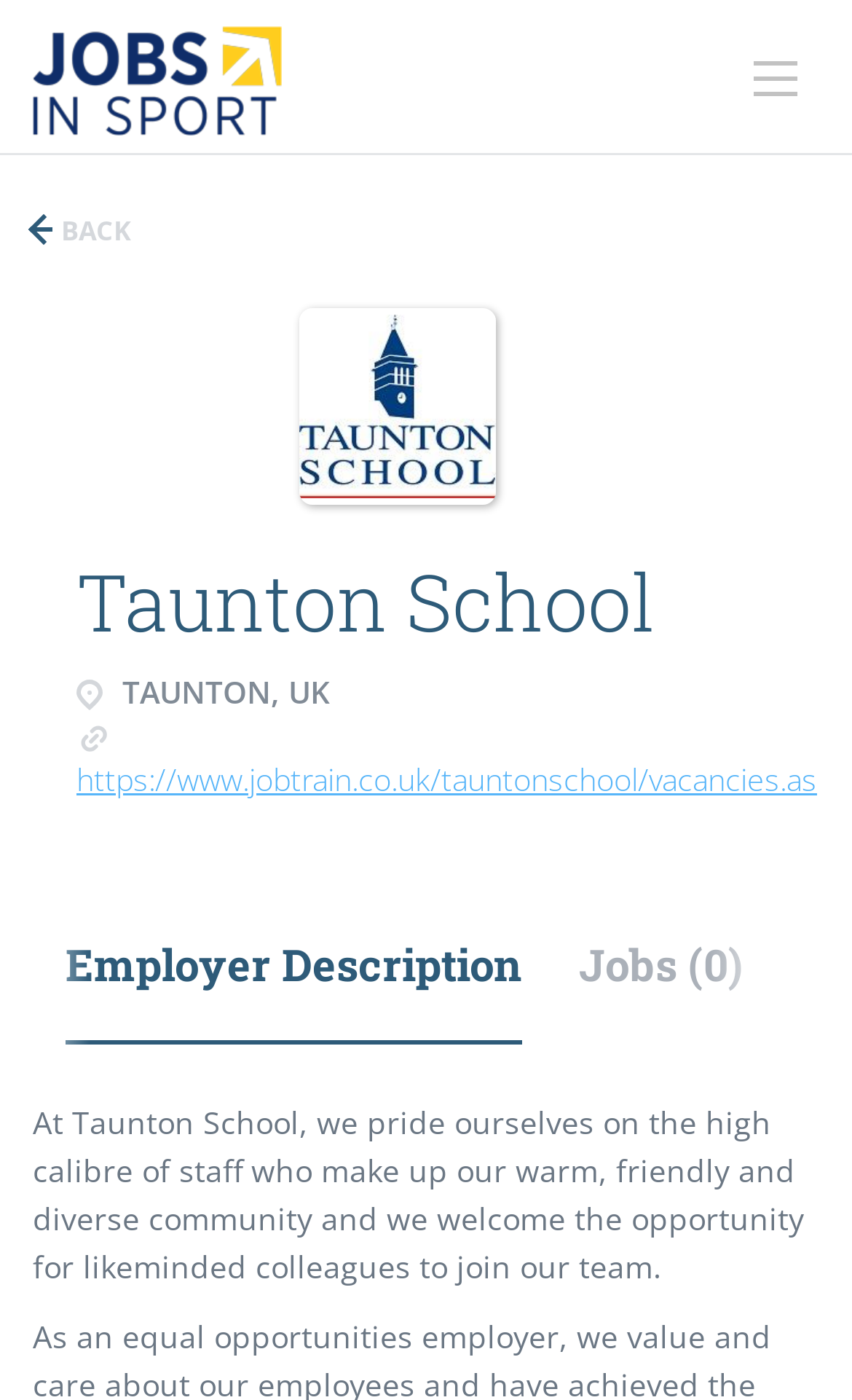Give a one-word or short phrase answer to this question: 
What is the location of the school?

TAUNTON, UK